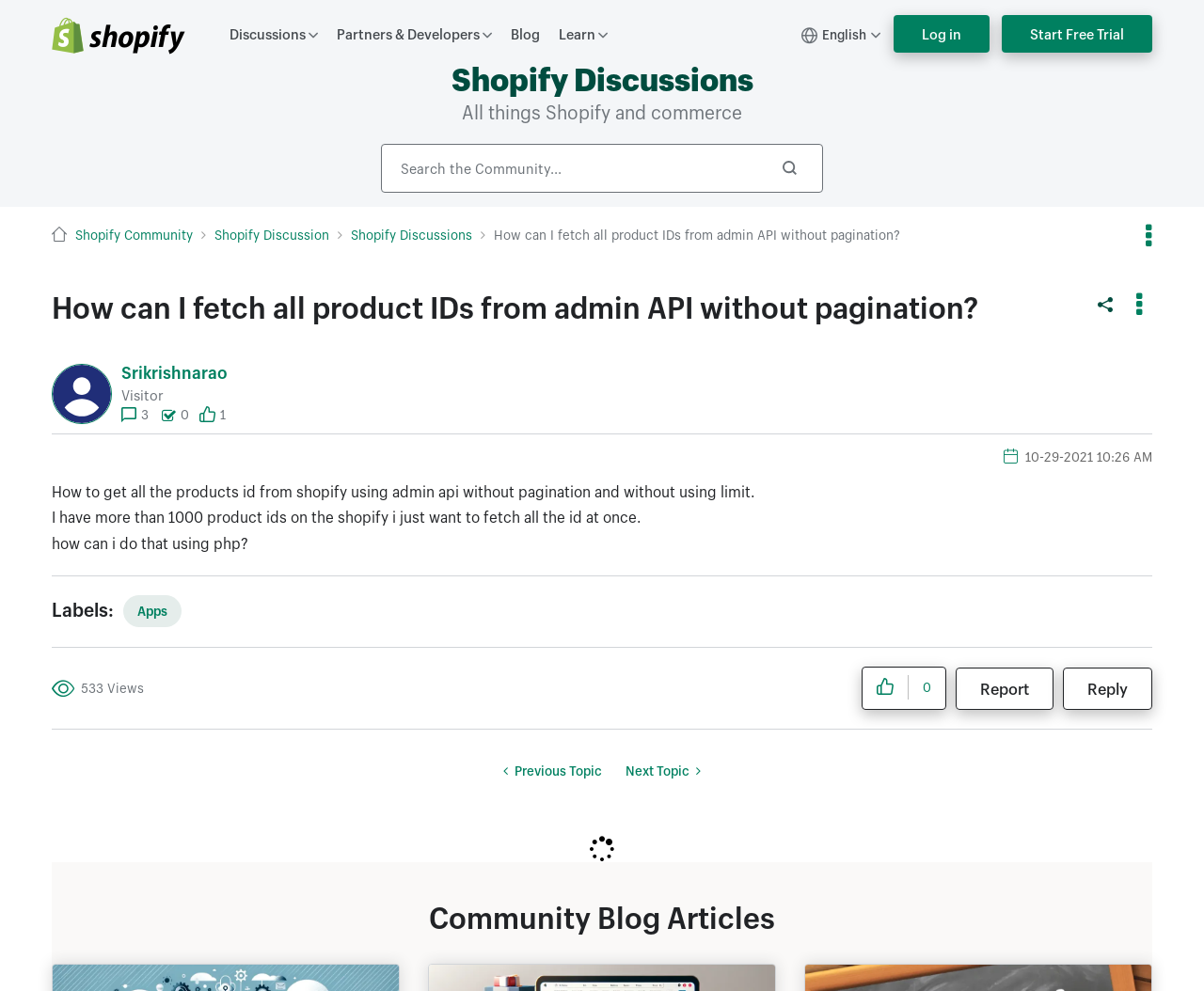Please answer the following question using a single word or phrase: 
How many posts does the author have?

3